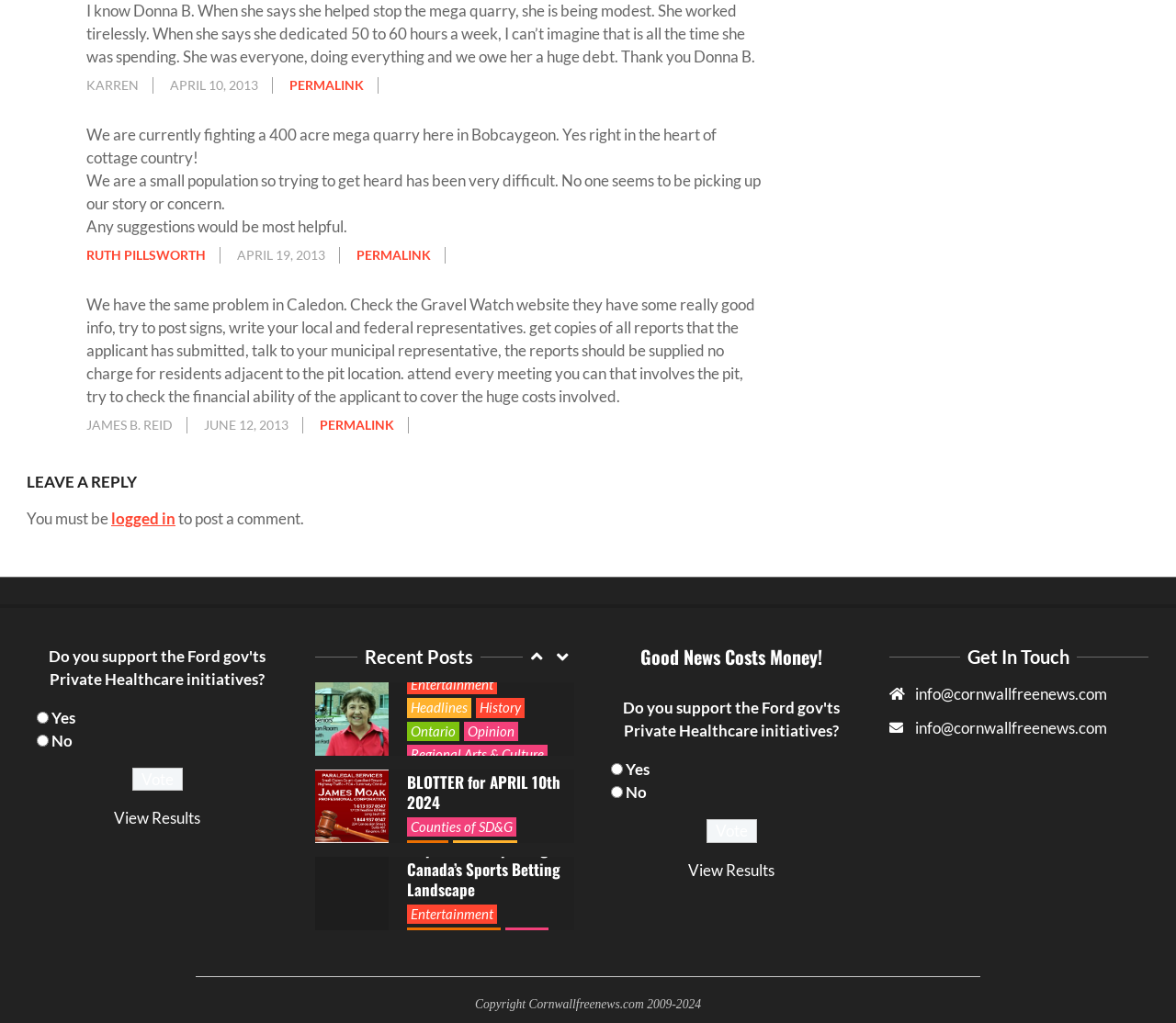Specify the bounding box coordinates of the area that needs to be clicked to achieve the following instruction: "View recent posts".

[0.268, 0.63, 0.445, 0.654]